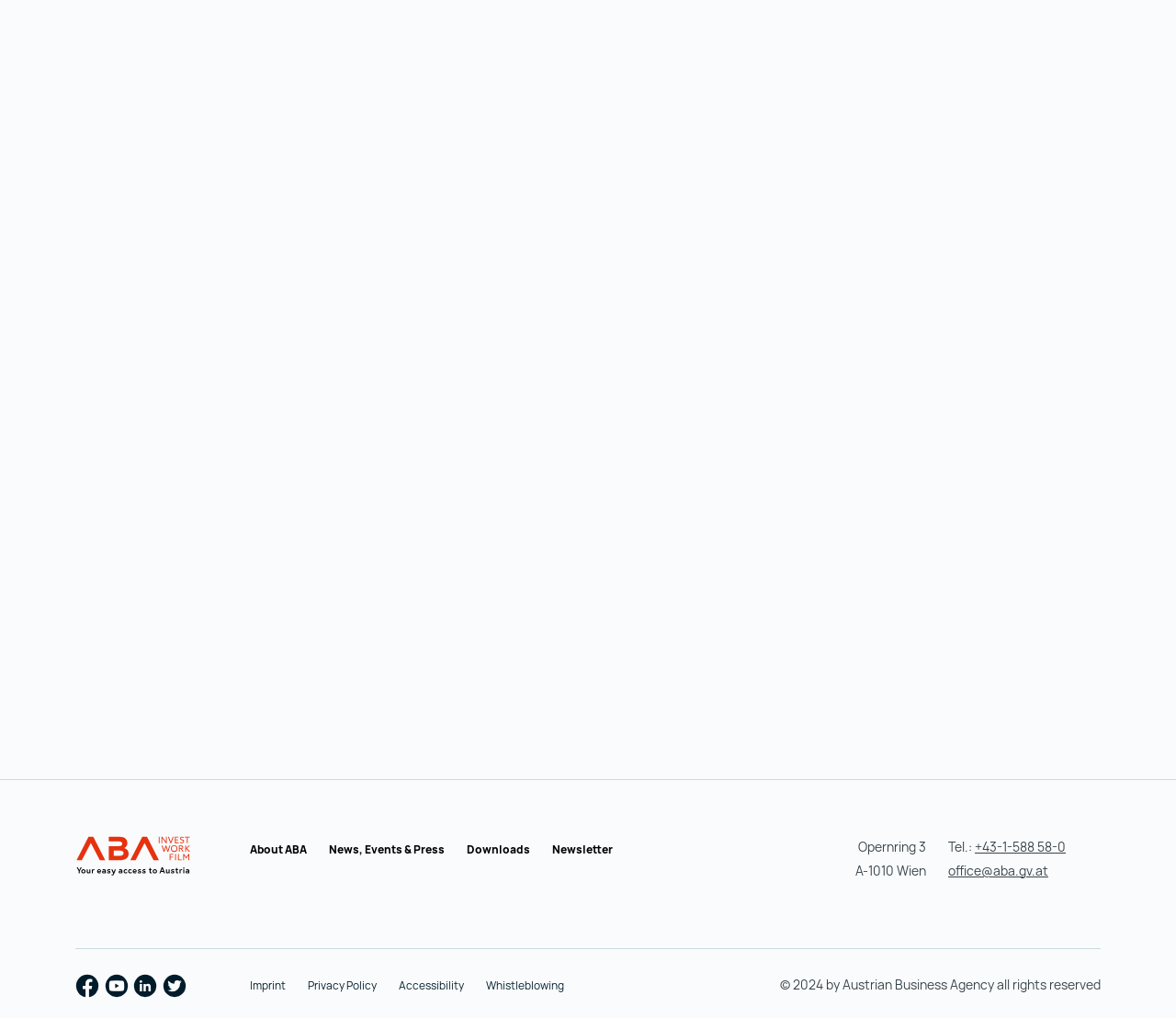Give a one-word or short phrase answer to the question: 
What is the call to action at the end of the text?

Contact us now